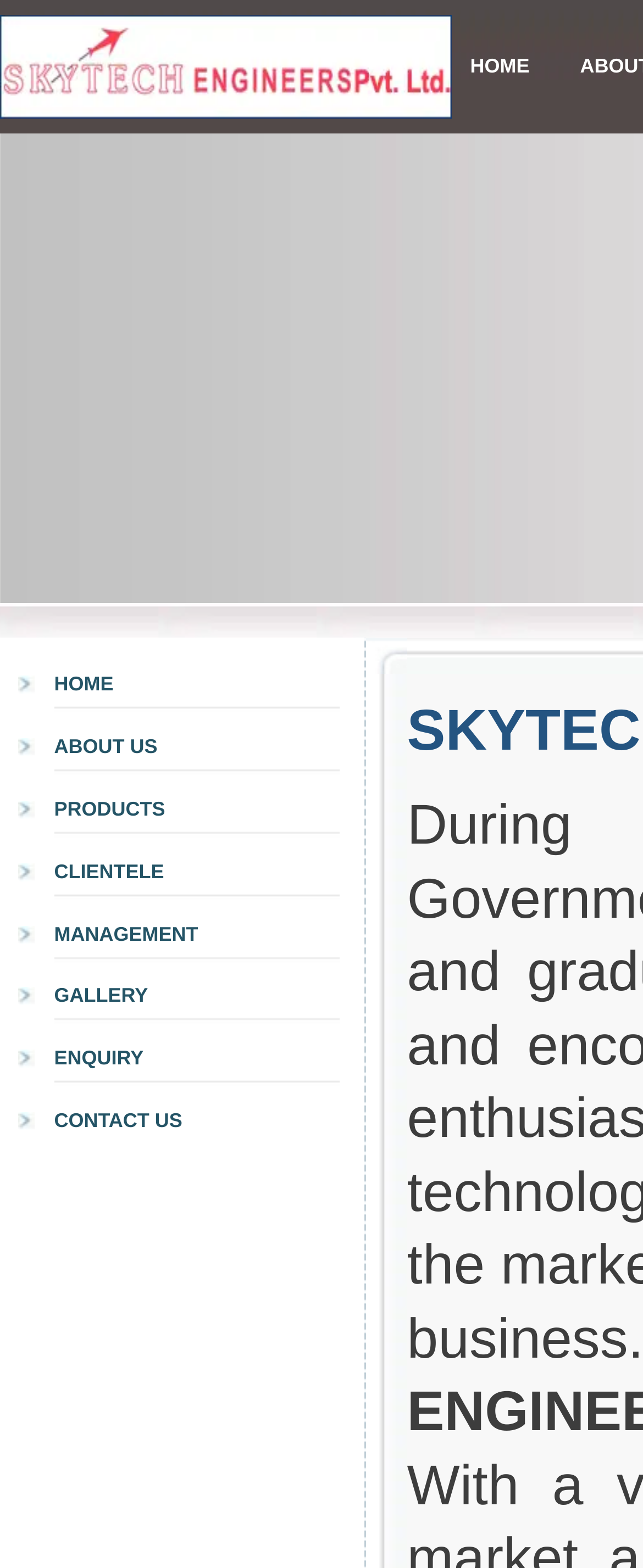Please provide a one-word or short phrase answer to the question:
What is the last menu item?

ENQUIRY